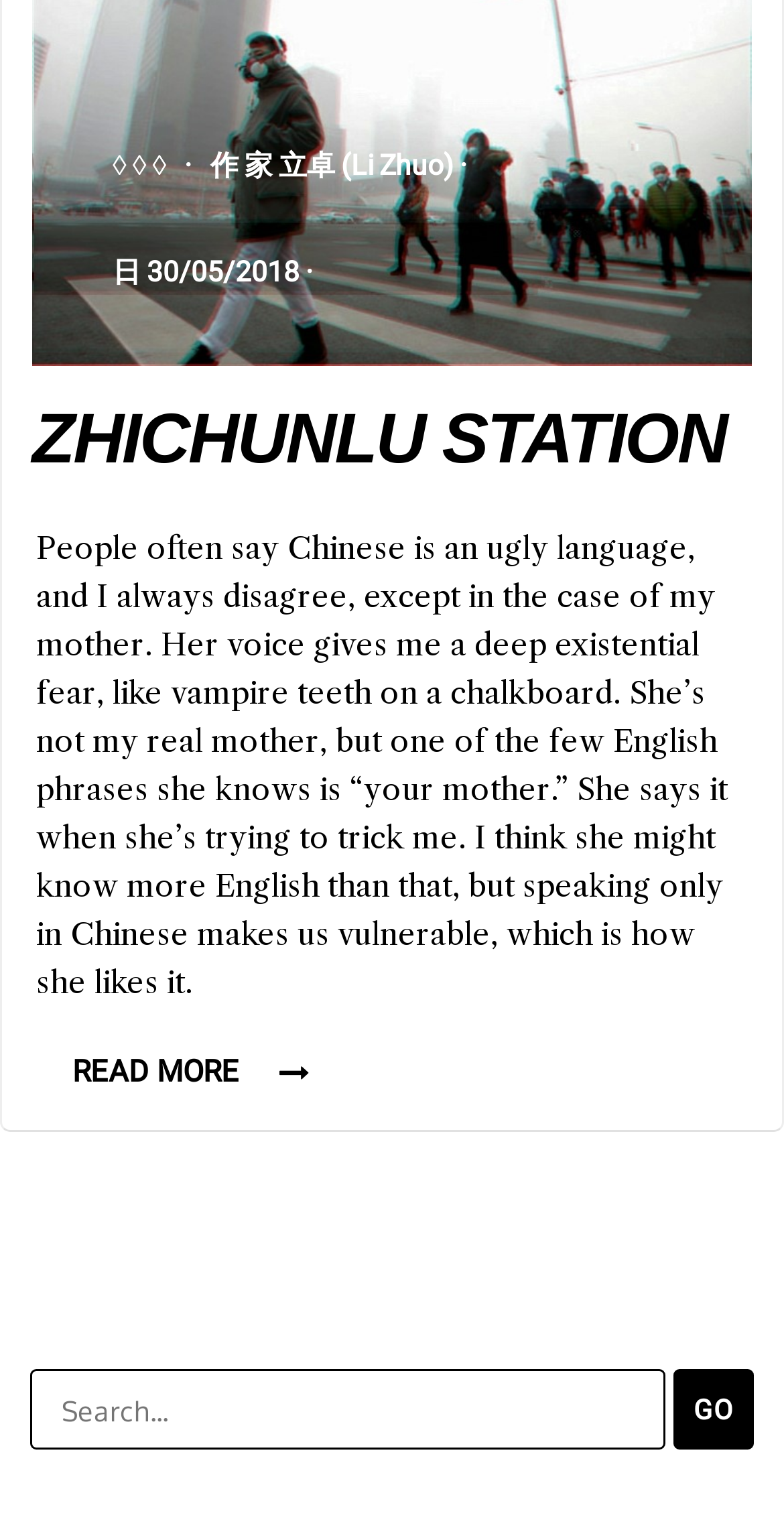Predict the bounding box of the UI element that fits this description: "立卓 (Li Zhuo)".

[0.144, 0.097, 0.597, 0.118]